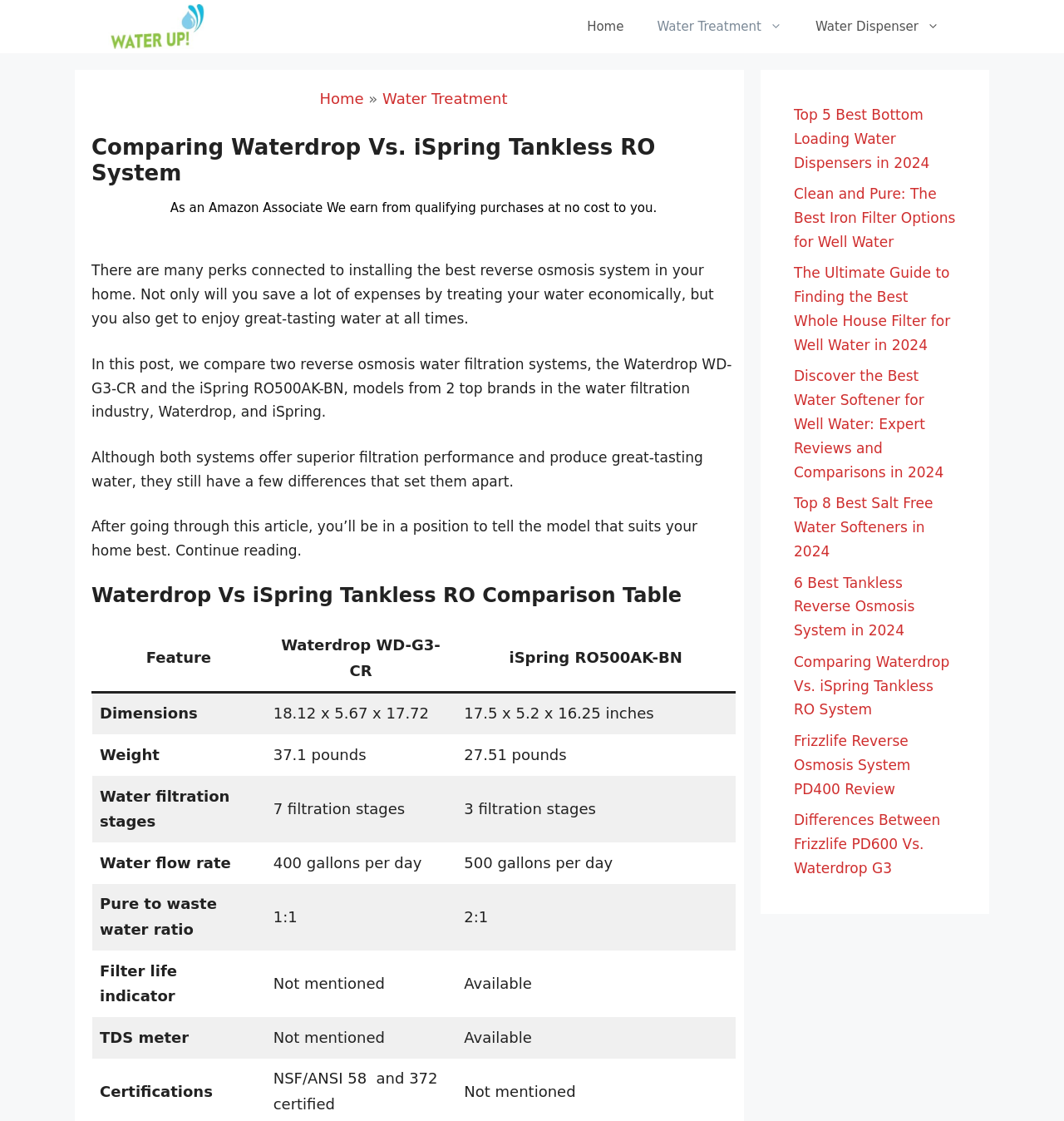How many links are there in the complementary section?
Based on the image, give a one-word or short phrase answer.

8